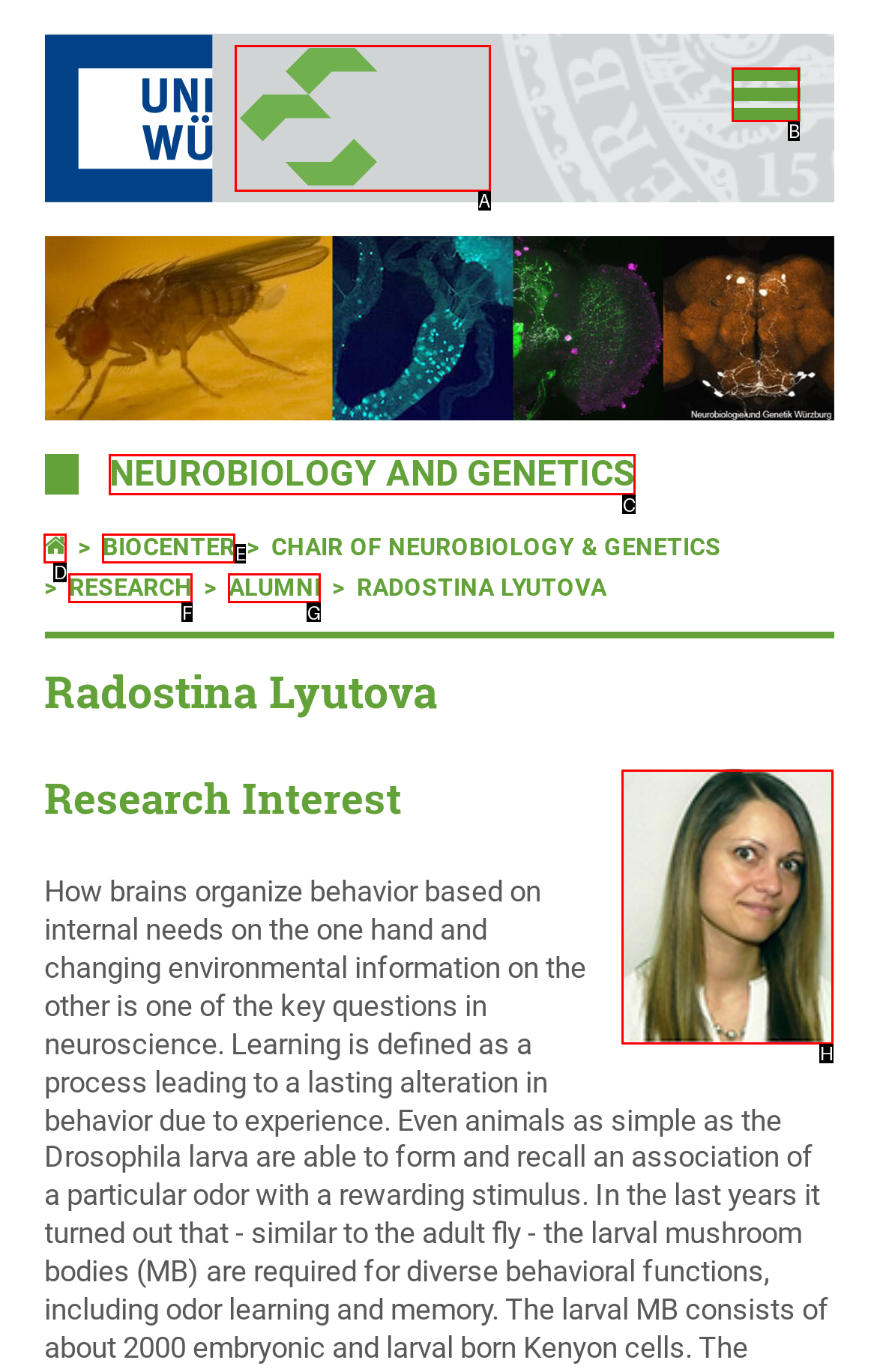Choose the option that aligns with the description: Neurobiology and Genetics
Respond with the letter of the chosen option directly.

C